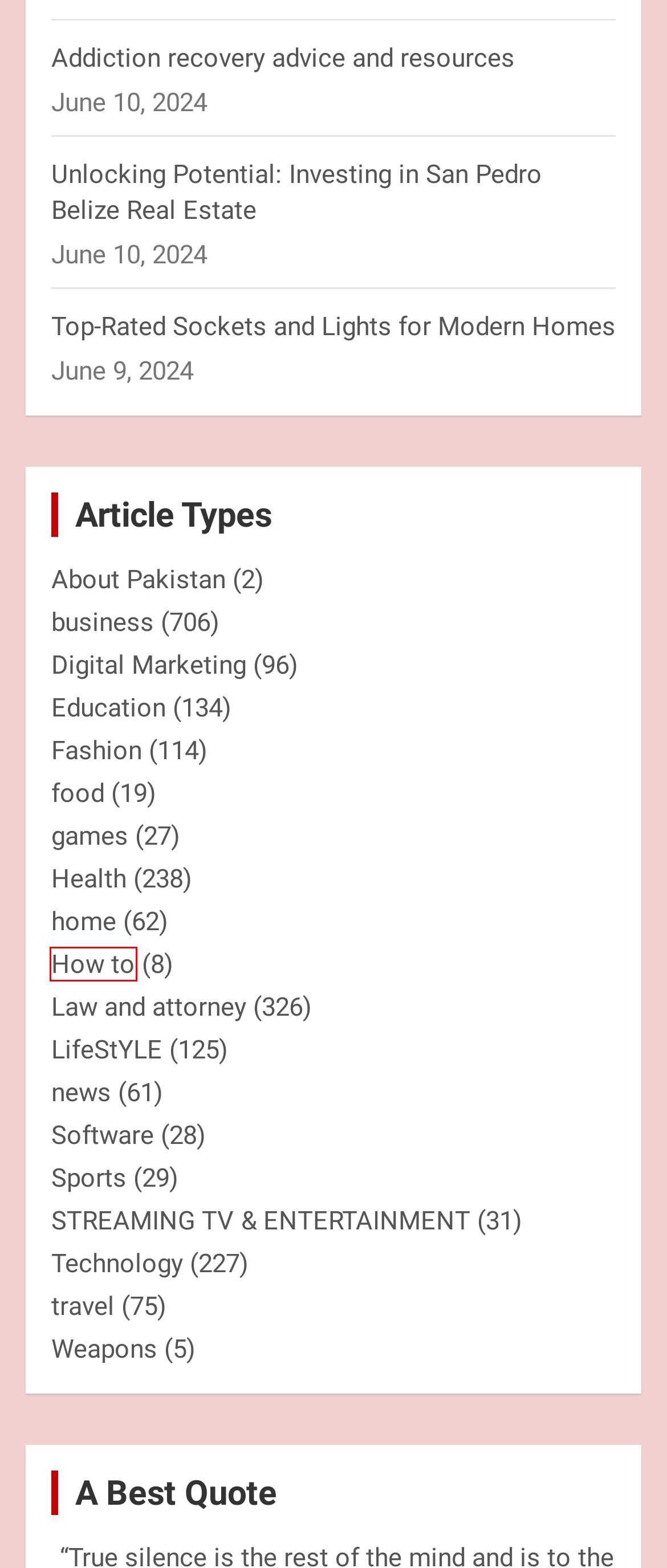You have a screenshot of a webpage with a red bounding box around an element. Select the webpage description that best matches the new webpage after clicking the element within the red bounding box. Here are the descriptions:
A. Unlocking Potential: Investing in San Pedro Belize Real Estate
B. Digital Marketing Archives - Make & Appreciate
C. Fashion Archives - Make & Appreciate
D. Health Archives - Make & Appreciate
E. How to Archives - Make & Appreciate
F. About Pakistan Archives - Make & Appreciate
G. Weapons Archives - Make & Appreciate
H. food Archives - Make & Appreciate

E